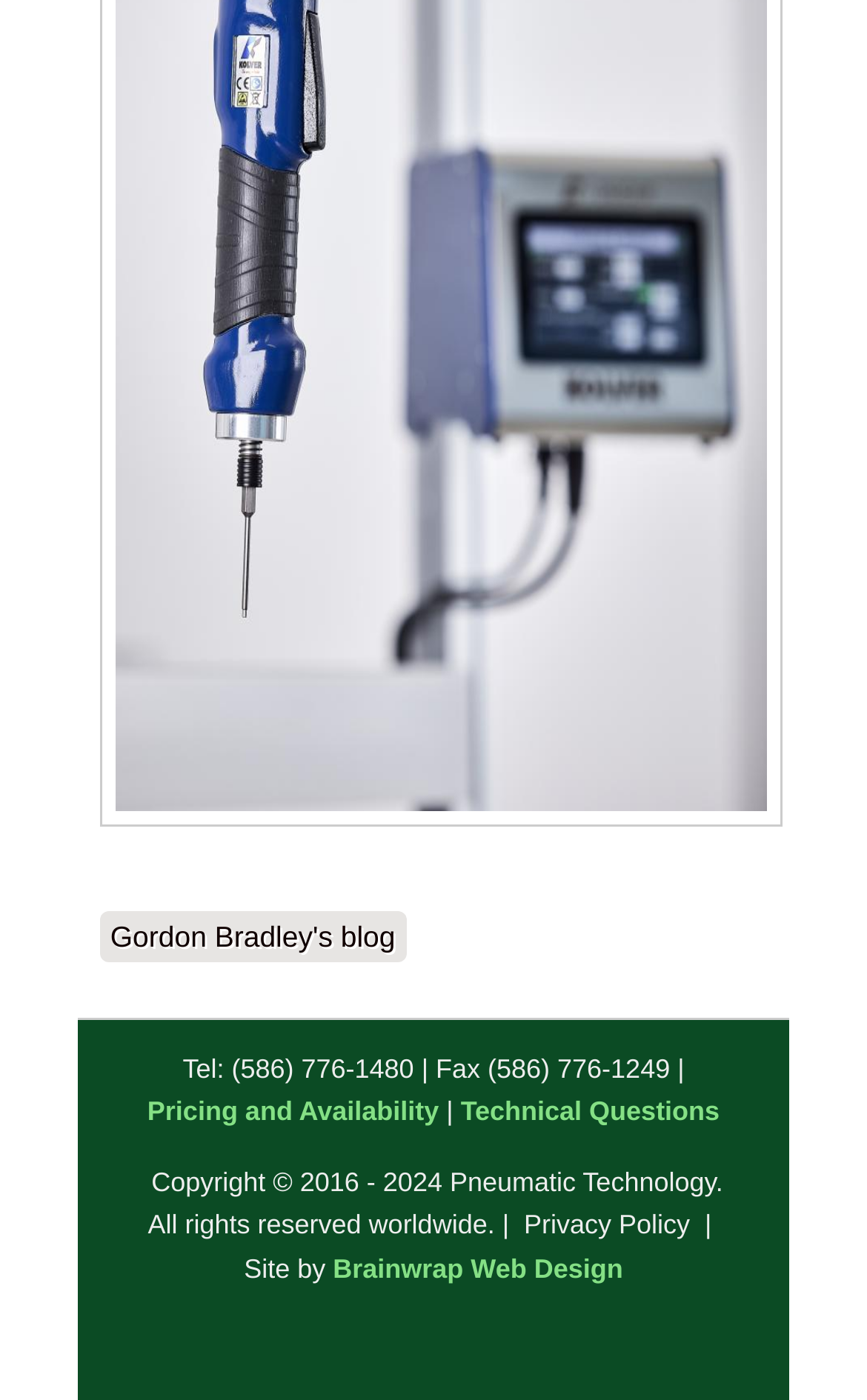Give the bounding box coordinates for this UI element: "Technical Questions". The coordinates should be four float numbers between 0 and 1, arranged as [left, top, right, bottom].

[0.531, 0.783, 0.83, 0.805]